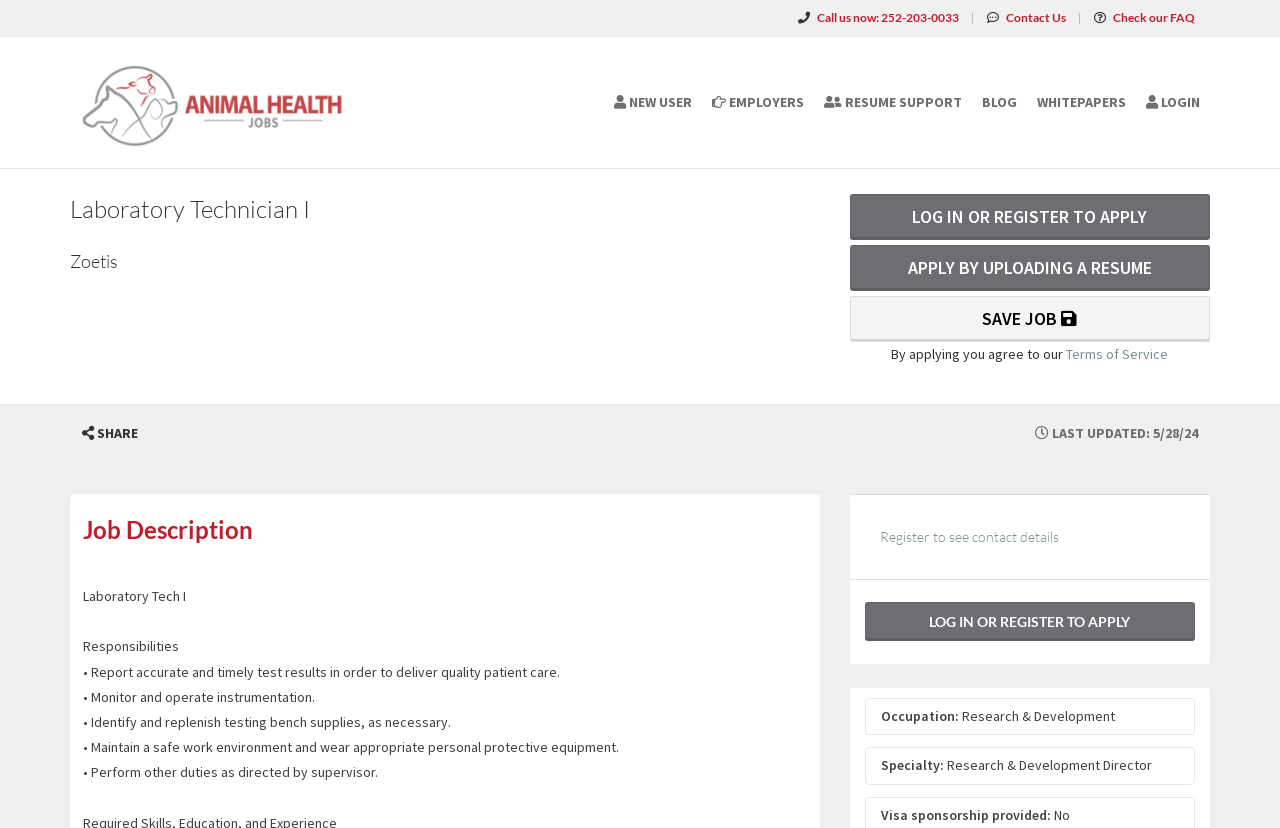Please locate the bounding box coordinates of the element that should be clicked to achieve the given instruction: "Call the phone number".

[0.638, 0.012, 0.749, 0.03]